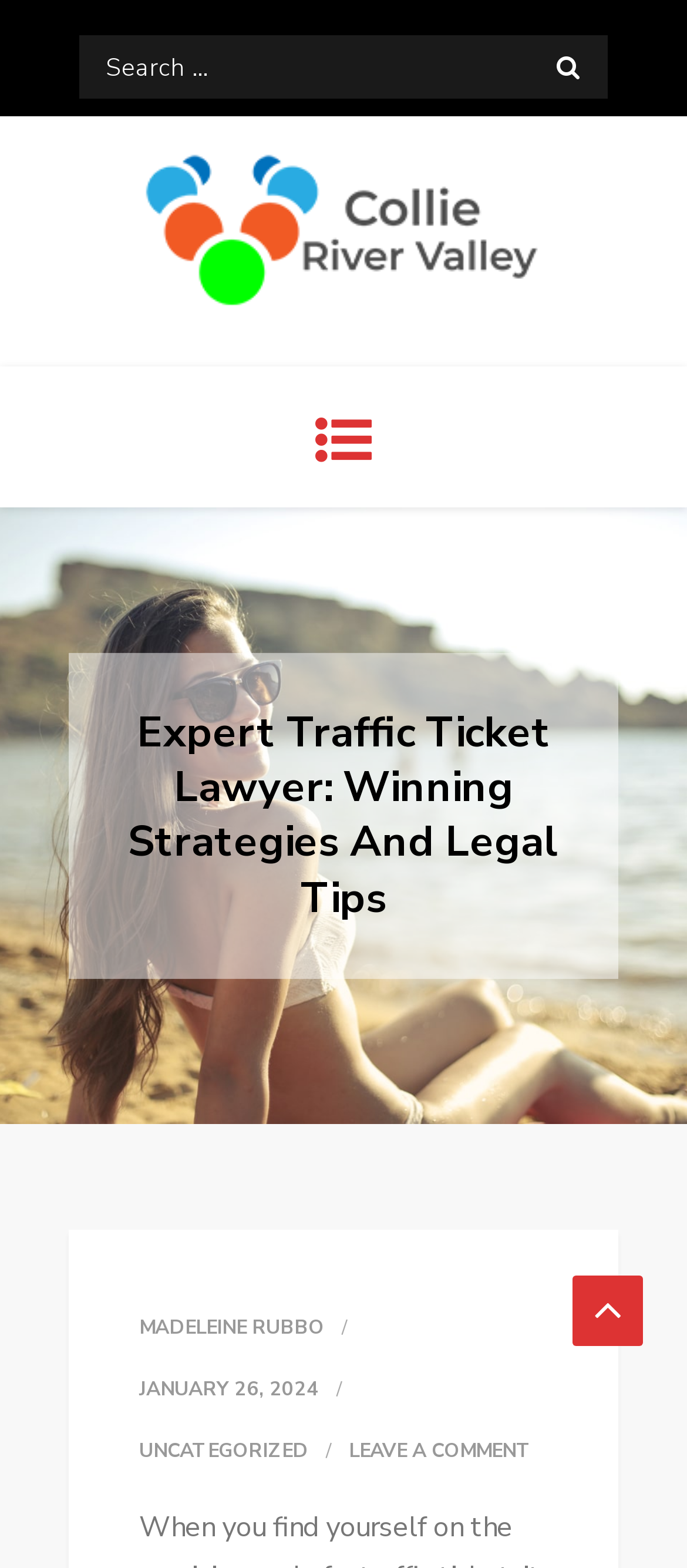Answer the question below using just one word or a short phrase: 
What is the search button icon?

magnifying glass